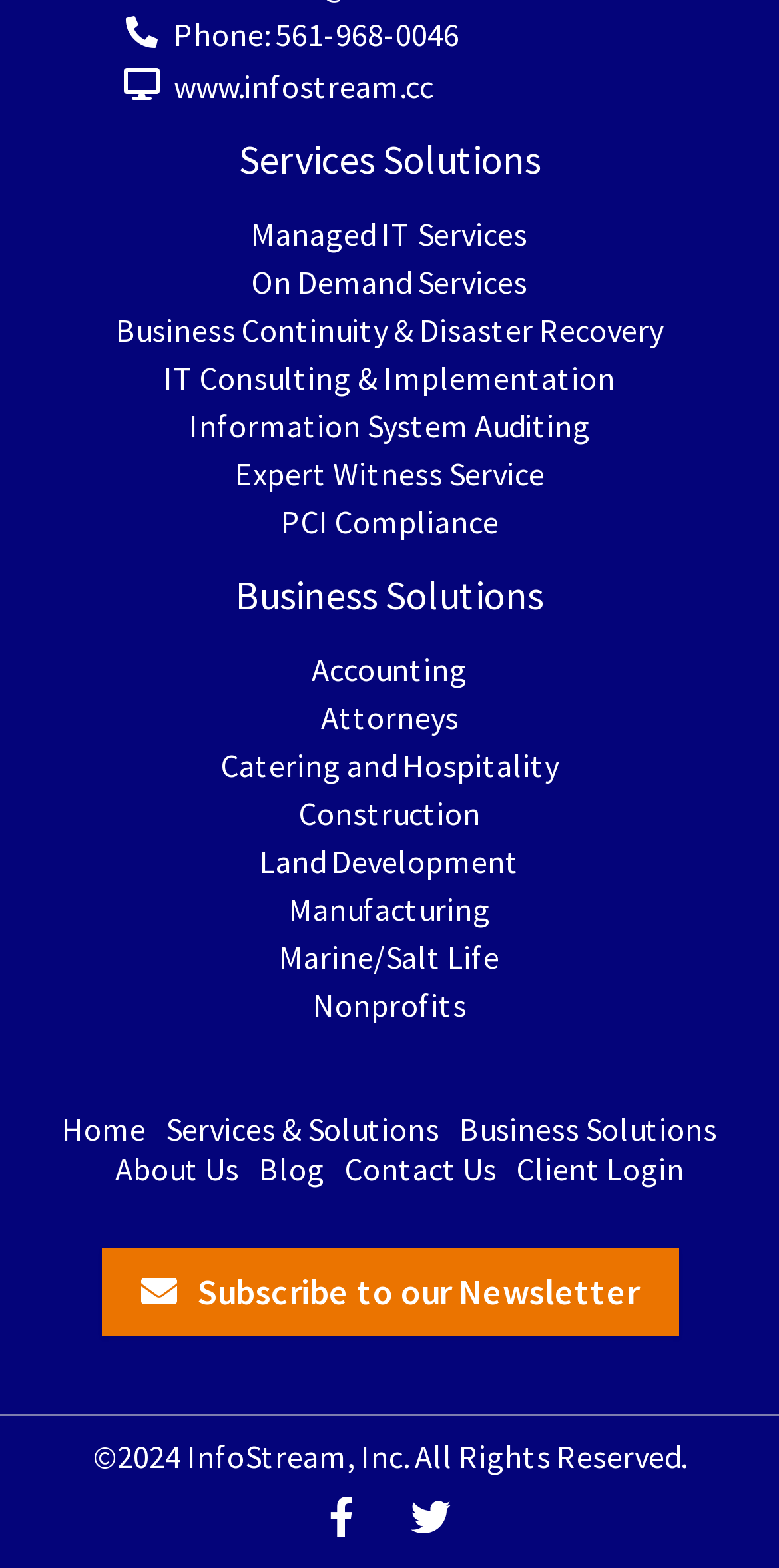Determine the bounding box coordinates of the element's region needed to click to follow the instruction: "Search for something". Provide these coordinates as four float numbers between 0 and 1, formatted as [left, top, right, bottom].

None